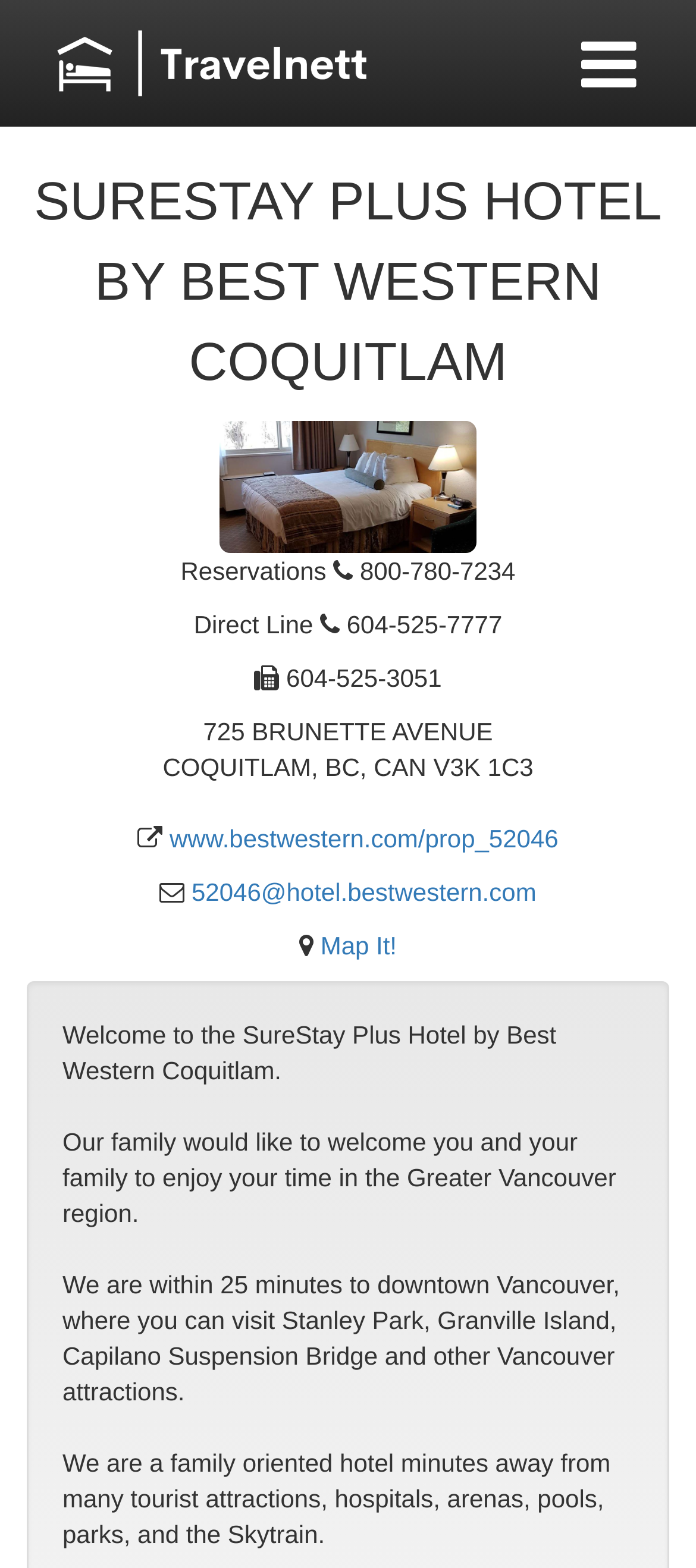From the image, can you give a detailed response to the question below:
What is the phone number for reservations?

I found the answer by looking at the StaticText element on the webpage, which has the text '800-780-7234' and is located near the text 'Reservations'.